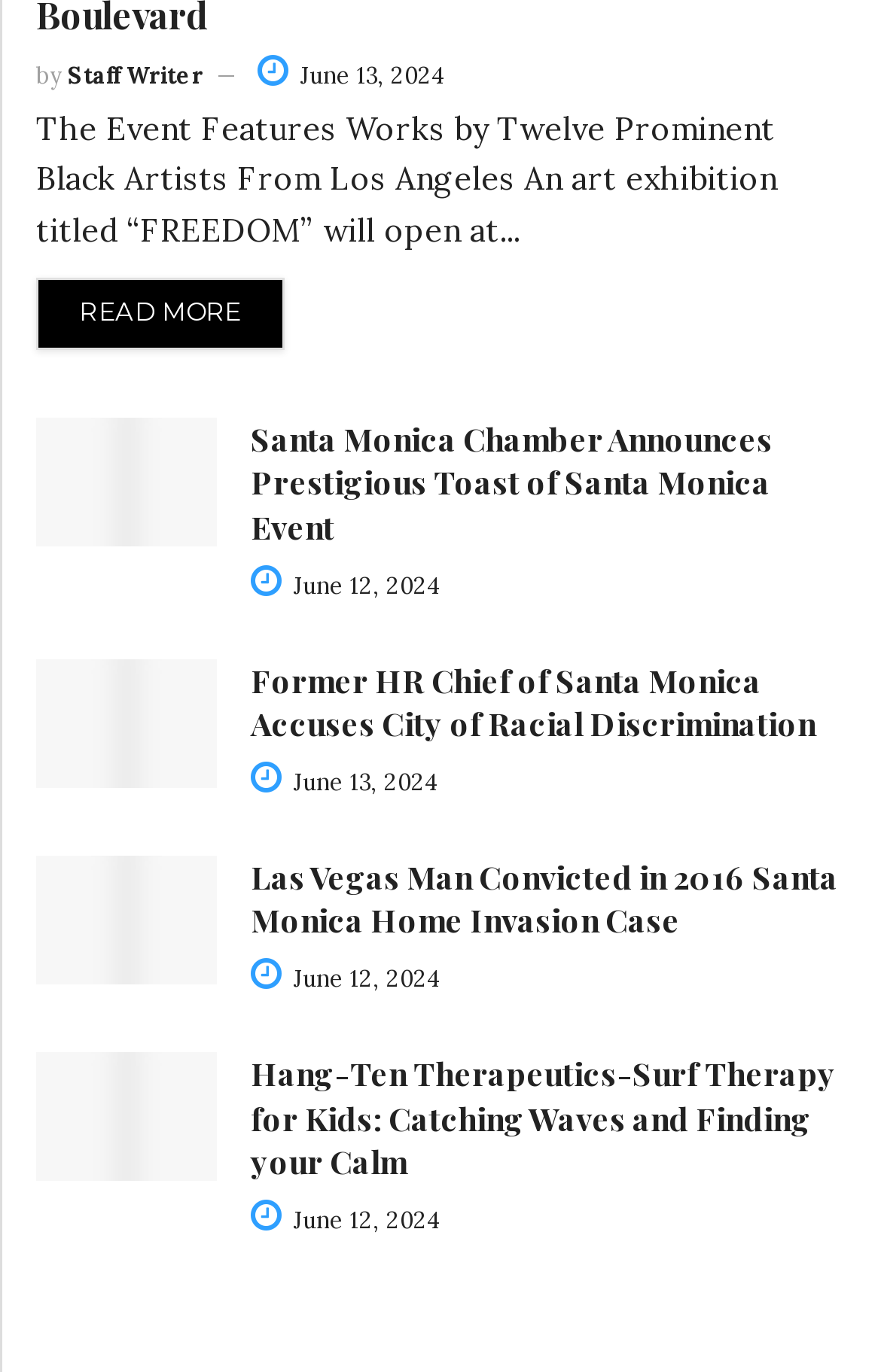Given the description "Read more", provide the bounding box coordinates of the corresponding UI element.

[0.041, 0.203, 0.323, 0.255]